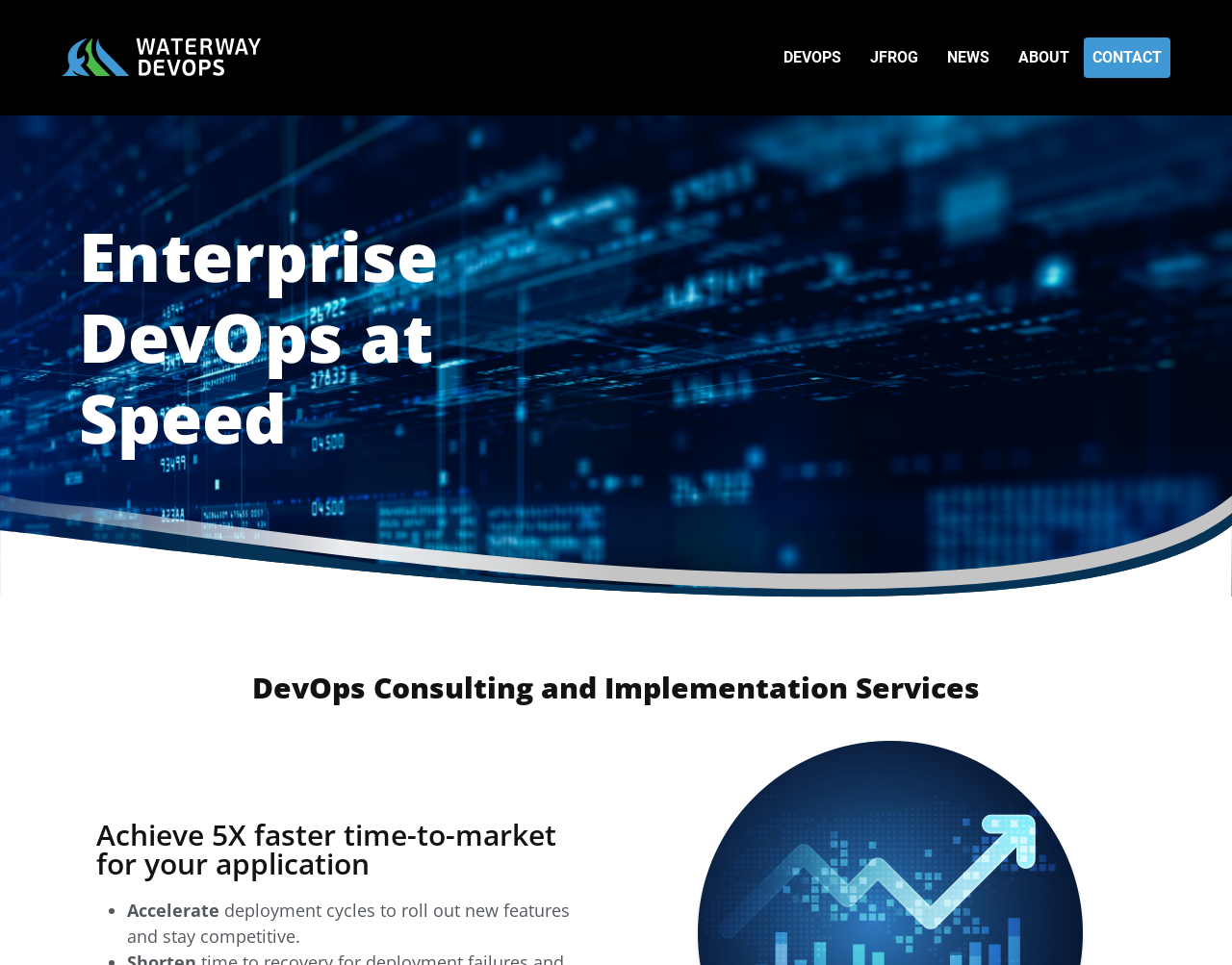What is accelerated?
Can you give a detailed and elaborate answer to the question?

I read the text 'Accelerate deployment cycles to roll out new features and stay competitive.' and understood that the deployment cycles are accelerated to roll out new features and stay competitive.